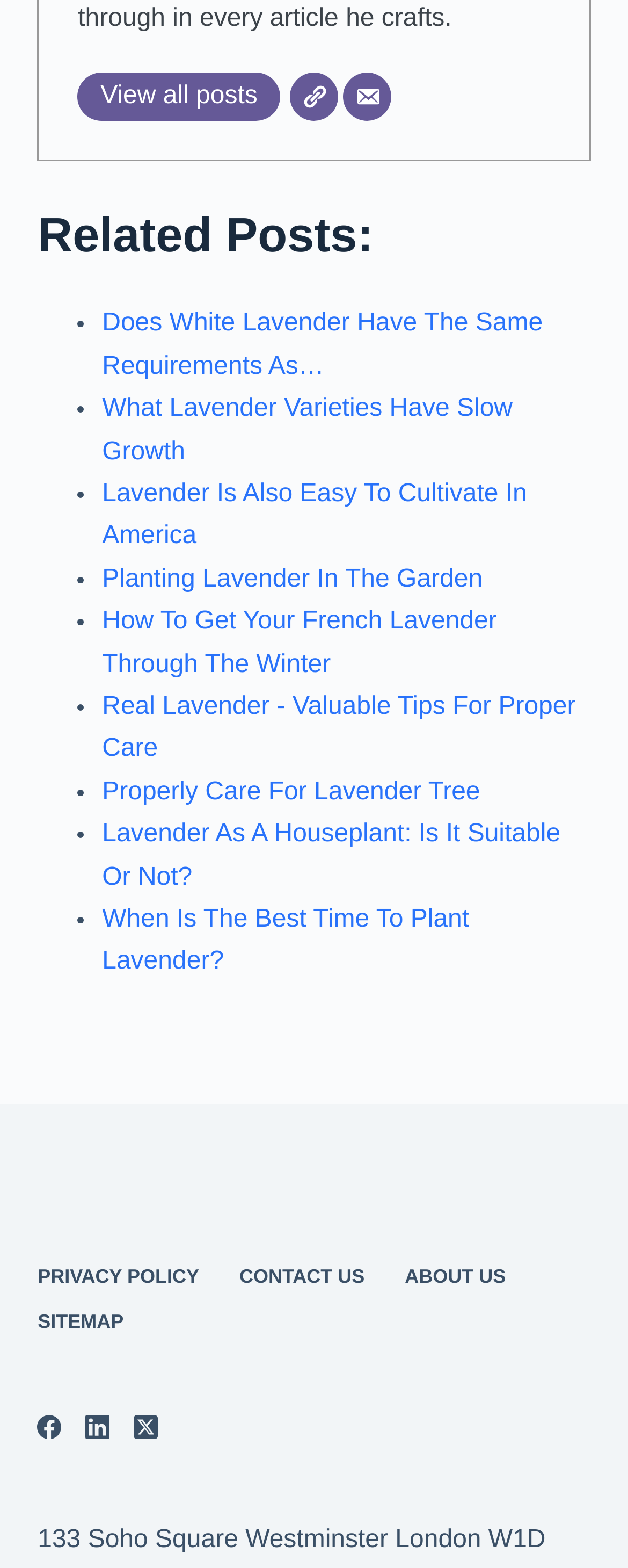Please mark the clickable region by giving the bounding box coordinates needed to complete this instruction: "Read 'Does White Lavender Have The Same Requirements As…'".

[0.163, 0.198, 0.864, 0.242]